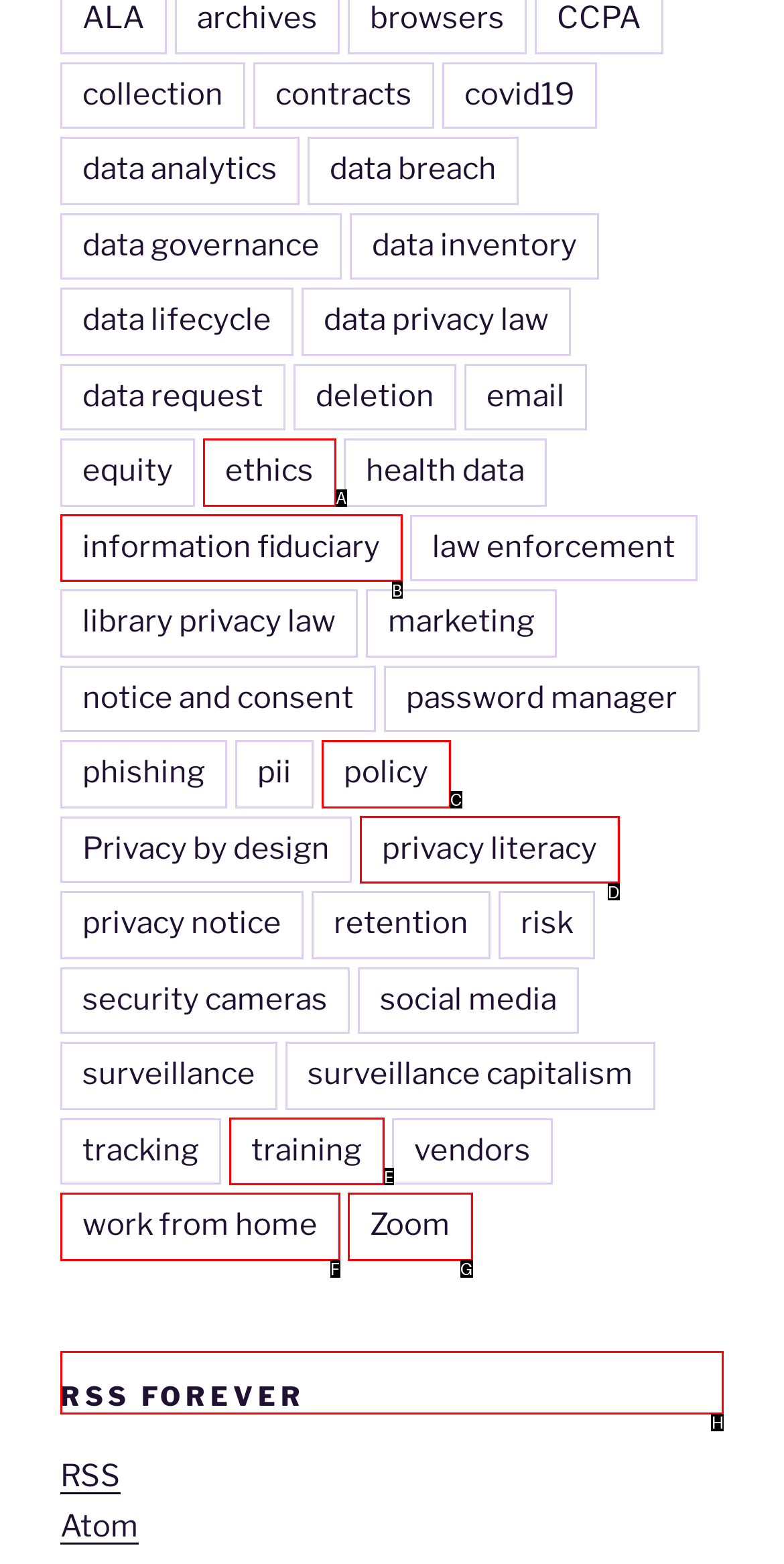Indicate the letter of the UI element that should be clicked to accomplish the task: check RSS FOREVER. Answer with the letter only.

H